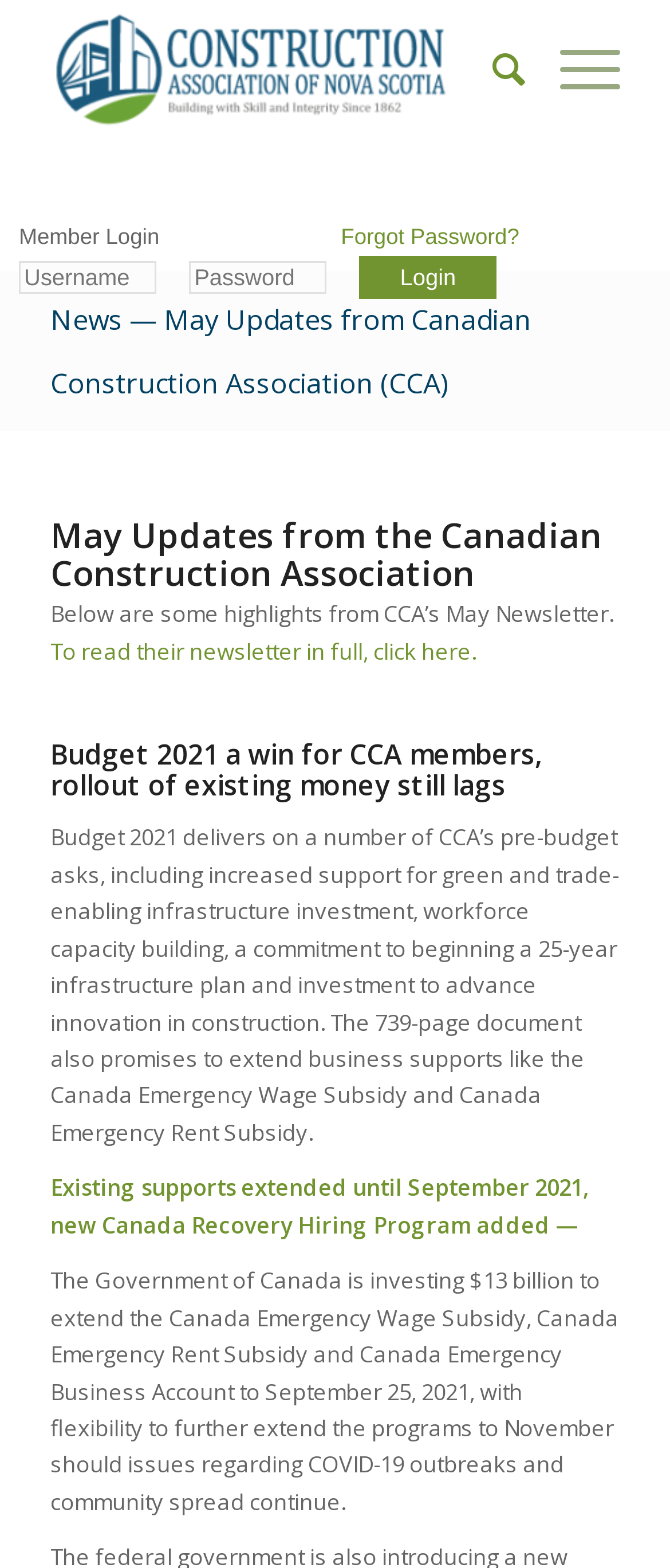Find the bounding box of the UI element described as: "Search". The bounding box coordinates should be given as four float values between 0 and 1, i.e., [left, top, right, bottom].

[0.684, 0.0, 0.784, 0.088]